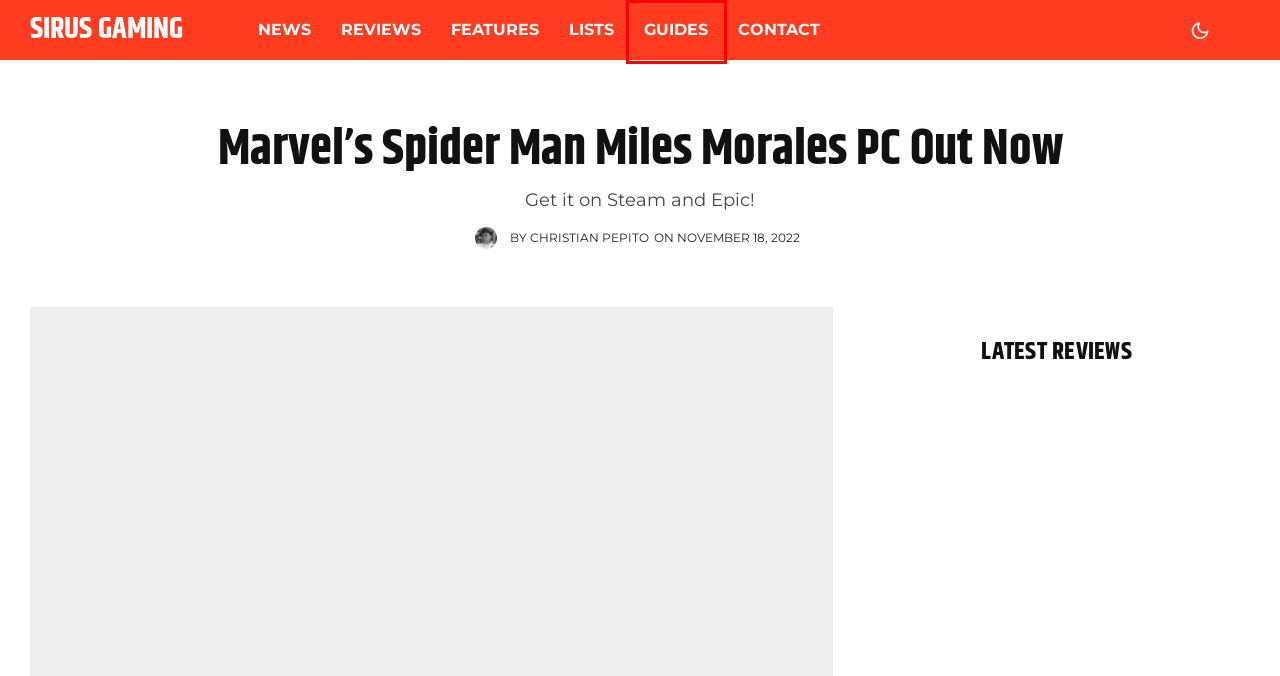Examine the screenshot of the webpage, which includes a red bounding box around an element. Choose the best matching webpage description for the page that will be displayed after clicking the element inside the red bounding box. Here are the candidates:
A. Sirus Gaming: Bringing The Latest Stories About Video Games
B. Guide - | Sirus Gaming
C. Sons of Valhalla - Review | Sirus Gaming
D. Christian Pepito | Sirus Gaming
E. Features - | Sirus Gaming
F. News Stories - | Sirus Gaming
G. Lists - | Sirus Gaming
H. Contact Us | Sirus Gaming

B